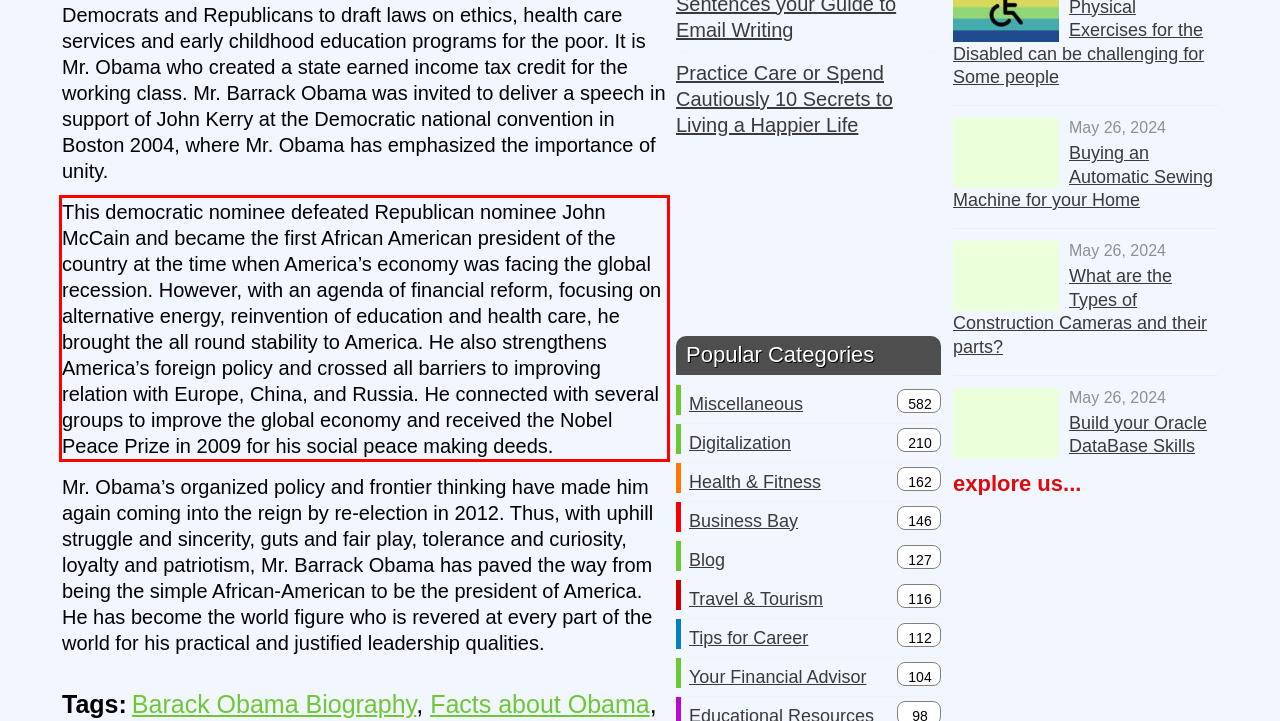Look at the provided screenshot of the webpage and perform OCR on the text within the red bounding box.

This democratic nominee defeated Republican nominee John McCain and became the first African American president of the country at the time when America’s economy was facing the global recession. However, with an agenda of financial reform, focusing on alternative energy, reinvention of education and health care, he brought the all round stability to America. He also strengthens America’s foreign policy and crossed all barriers to improving relation with Europe, China, and Russia. He connected with several groups to improve the global economy and received the Nobel Peace Prize in 2009 for his social peace making deeds.